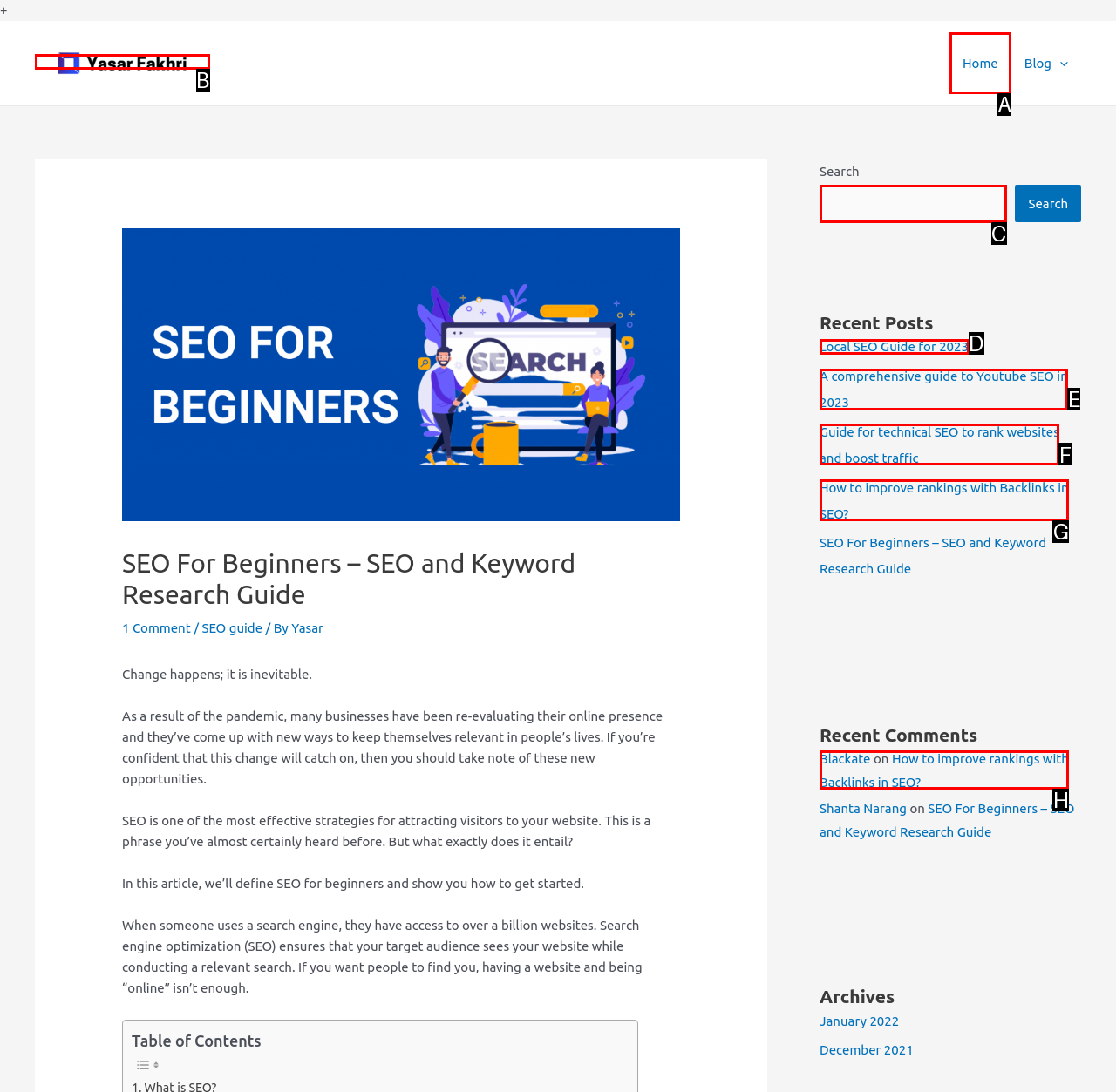Match the following description to a UI element: Local SEO Guide for 2023
Provide the letter of the matching option directly.

D